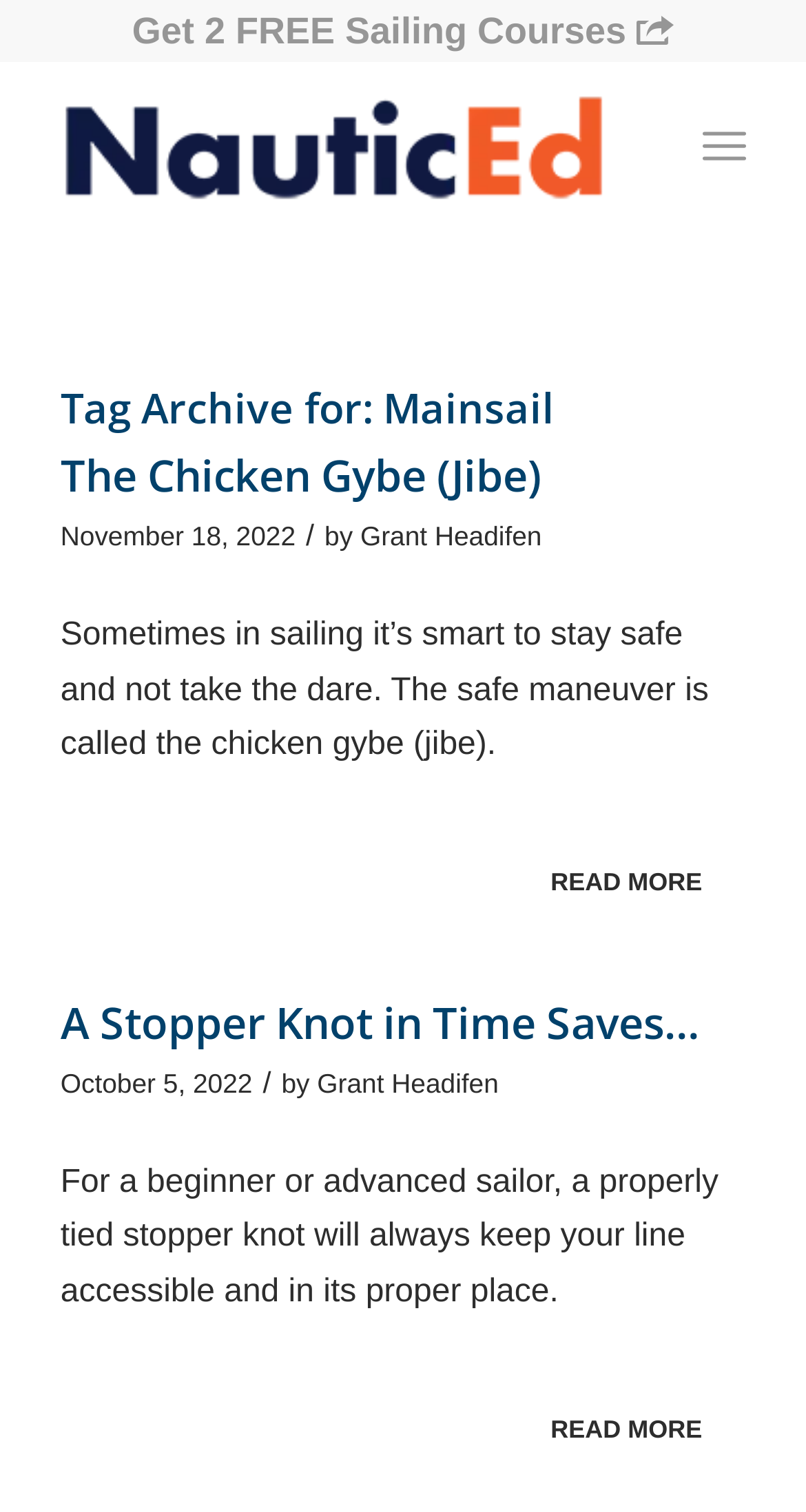Who wrote the second article?
Can you provide an in-depth and detailed response to the question?

I found the author of the second article by looking at the link element with the text 'Grant Headifen' inside the article element. This link is likely the author's name and profile link.